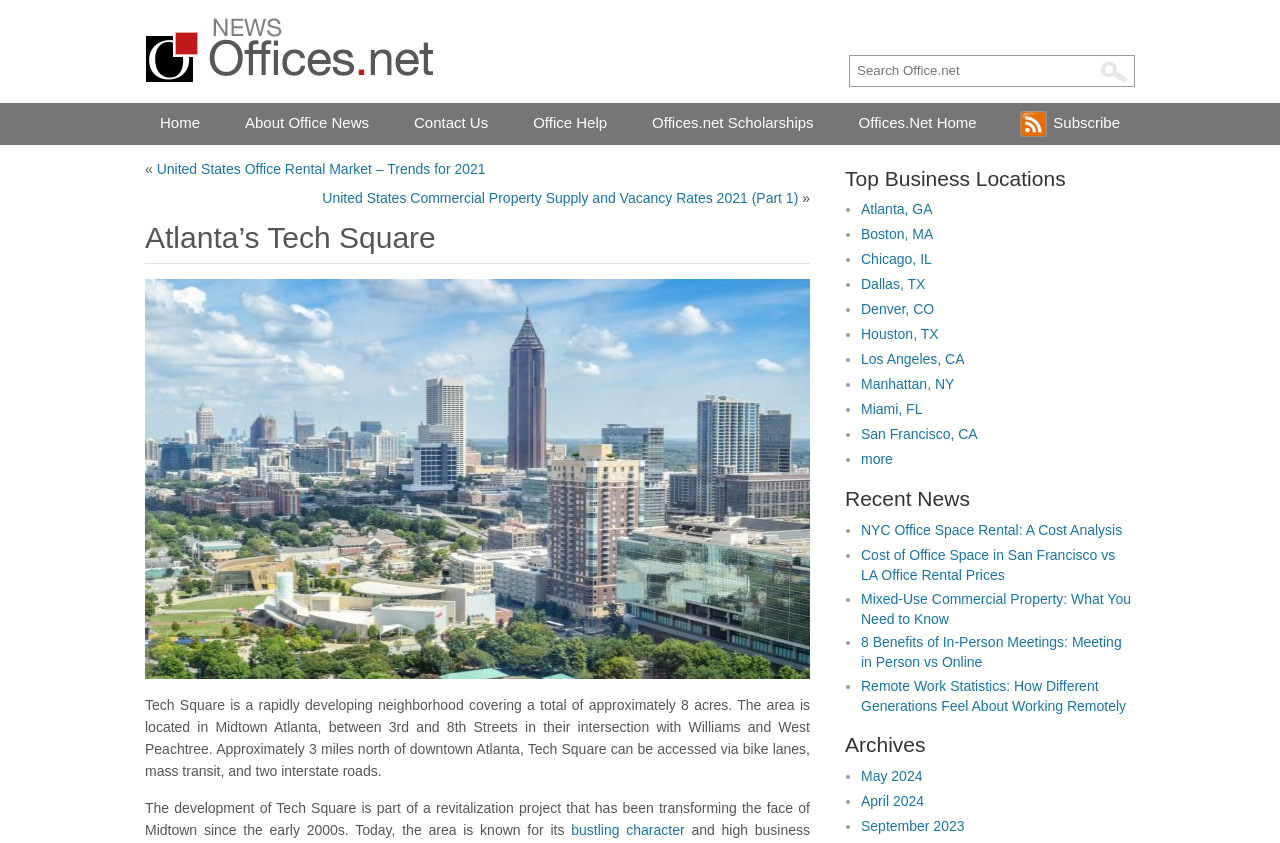Identify the bounding box for the element characterized by the following description: "Flavored Coffee Grounds".

None